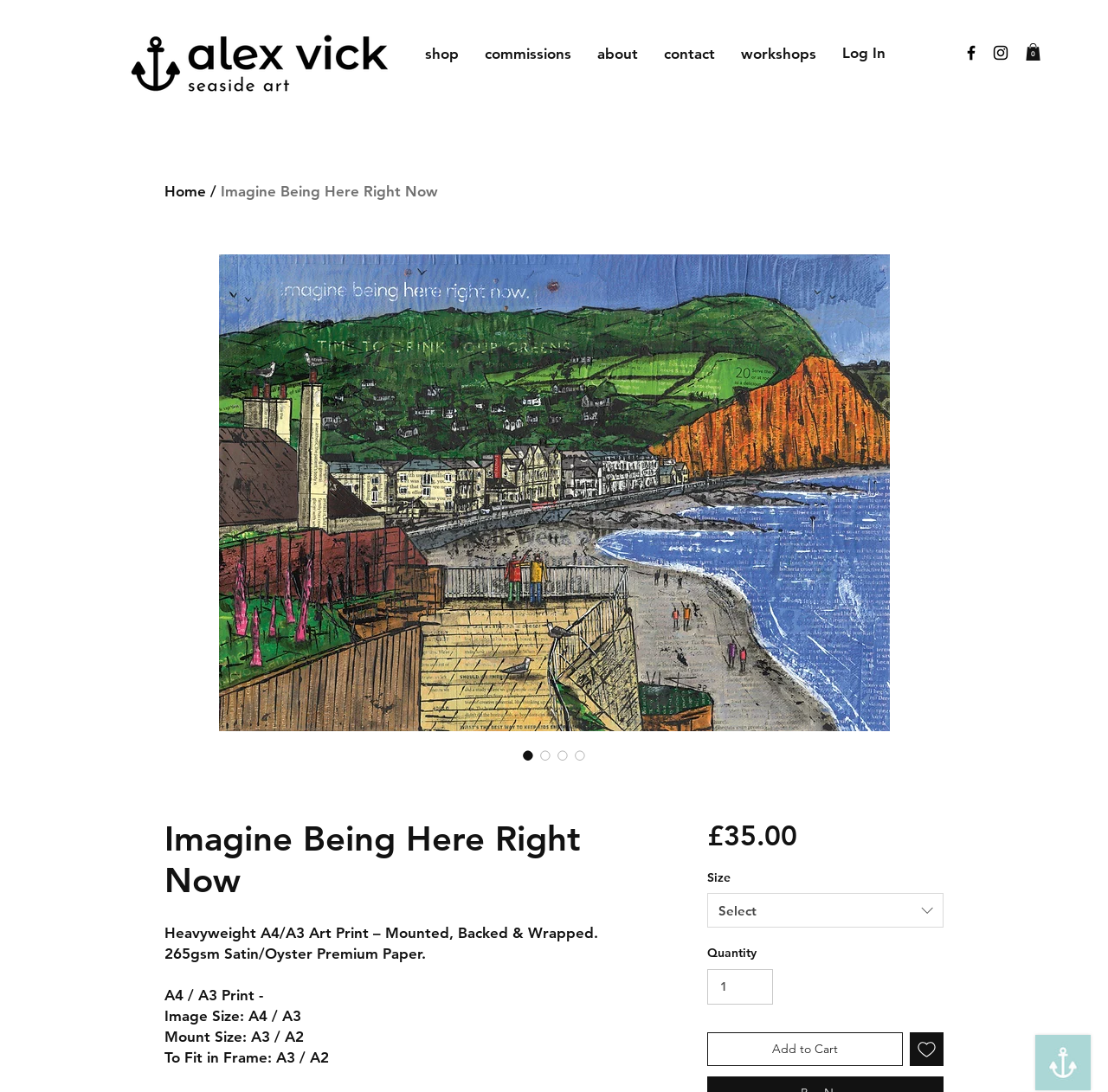Please locate and generate the primary heading on this webpage.

Imagine Being Here Right Now